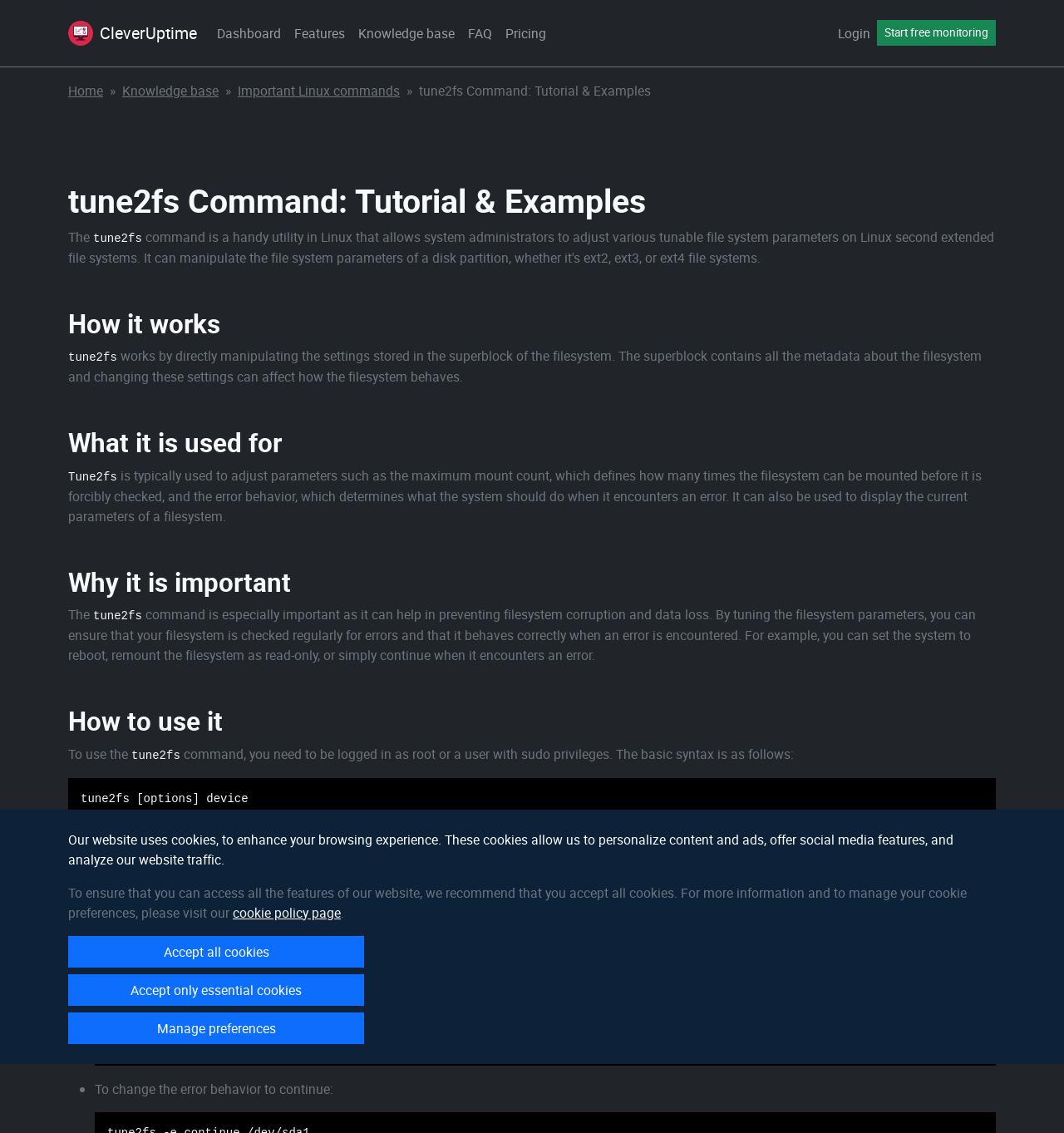Find the bounding box coordinates of the area that needs to be clicked in order to achieve the following instruction: "Click the 'Knowledge base' link". The coordinates should be specified as four float numbers between 0 and 1, i.e., [left, top, right, bottom].

[0.33, 0.015, 0.434, 0.044]